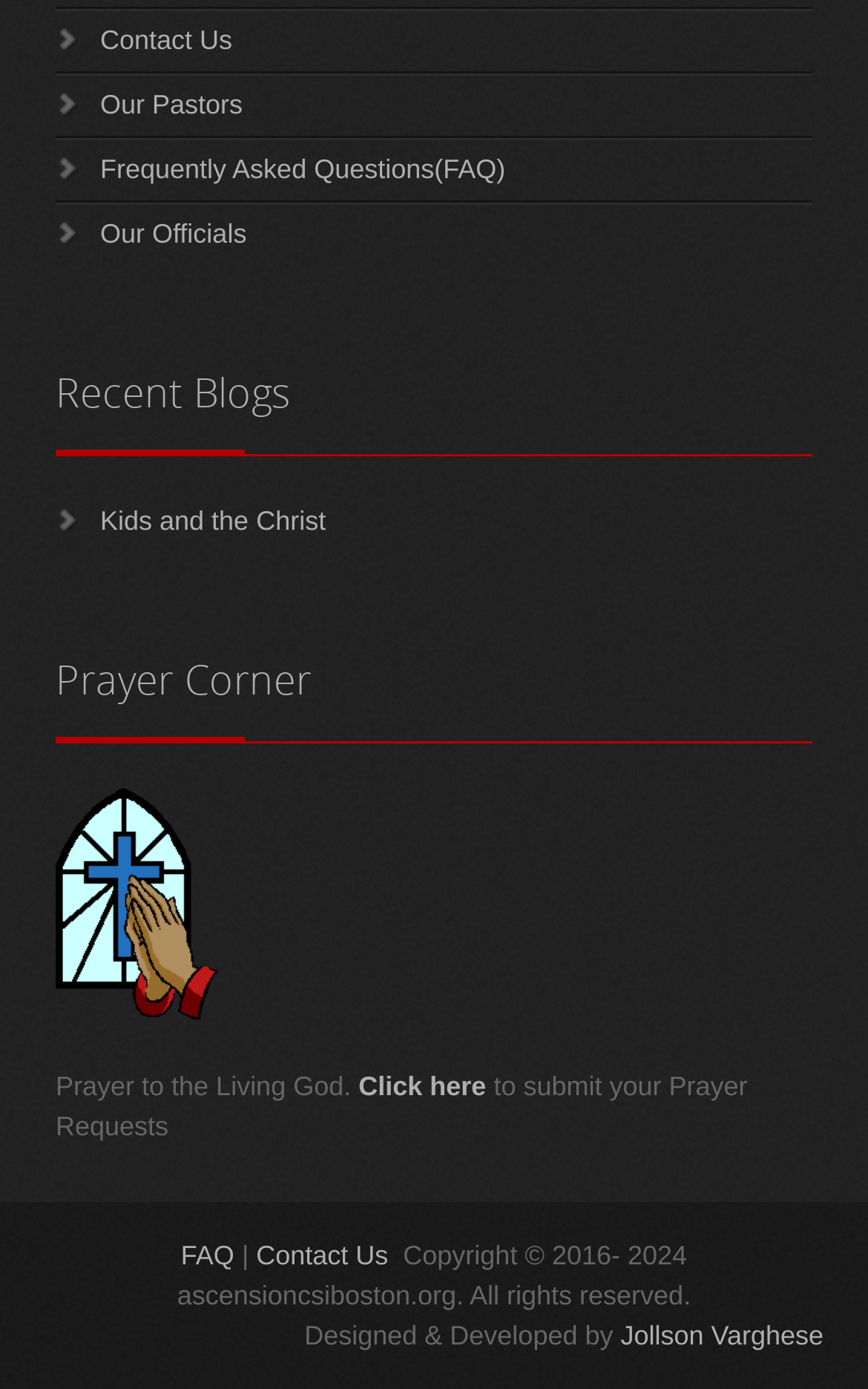Who designed and developed the webpage?
Utilize the image to construct a detailed and well-explained answer.

The webpage was designed and developed by Jollson Varghese, as mentioned in the footer section of the webpage at [0.715, 0.95, 0.949, 0.972].